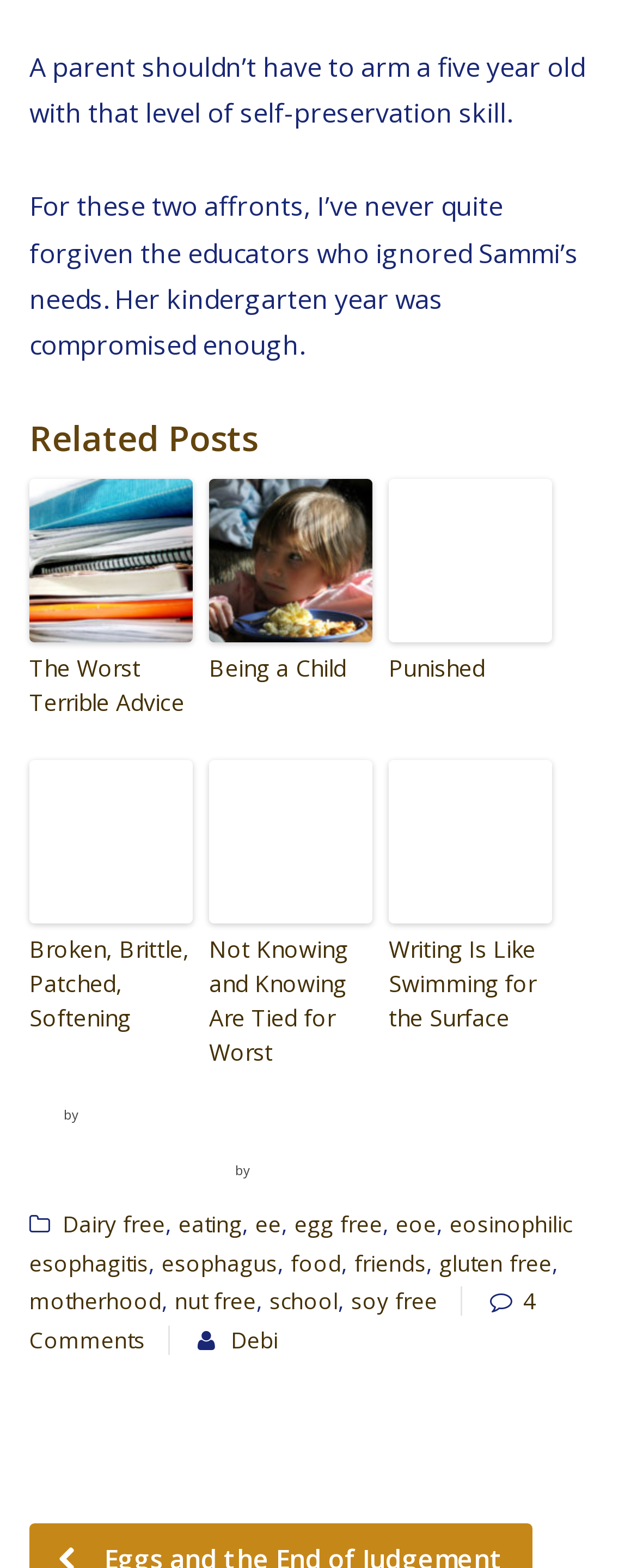Look at the image and give a detailed response to the following question: How many tags are listed at the bottom of the webpage?

At the bottom of the webpage, there is a list of tags or keywords related to the content of the webpage. These tags include 'Dairy free', 'eating', 'ee', 'egg free', 'eosinophilic esophagitis', 'esophagus', 'food', 'friends', 'gluten free', 'motherhood', 'nut free', and 'soy free'. Therefore, there are 12 tags listed at the bottom of the webpage.